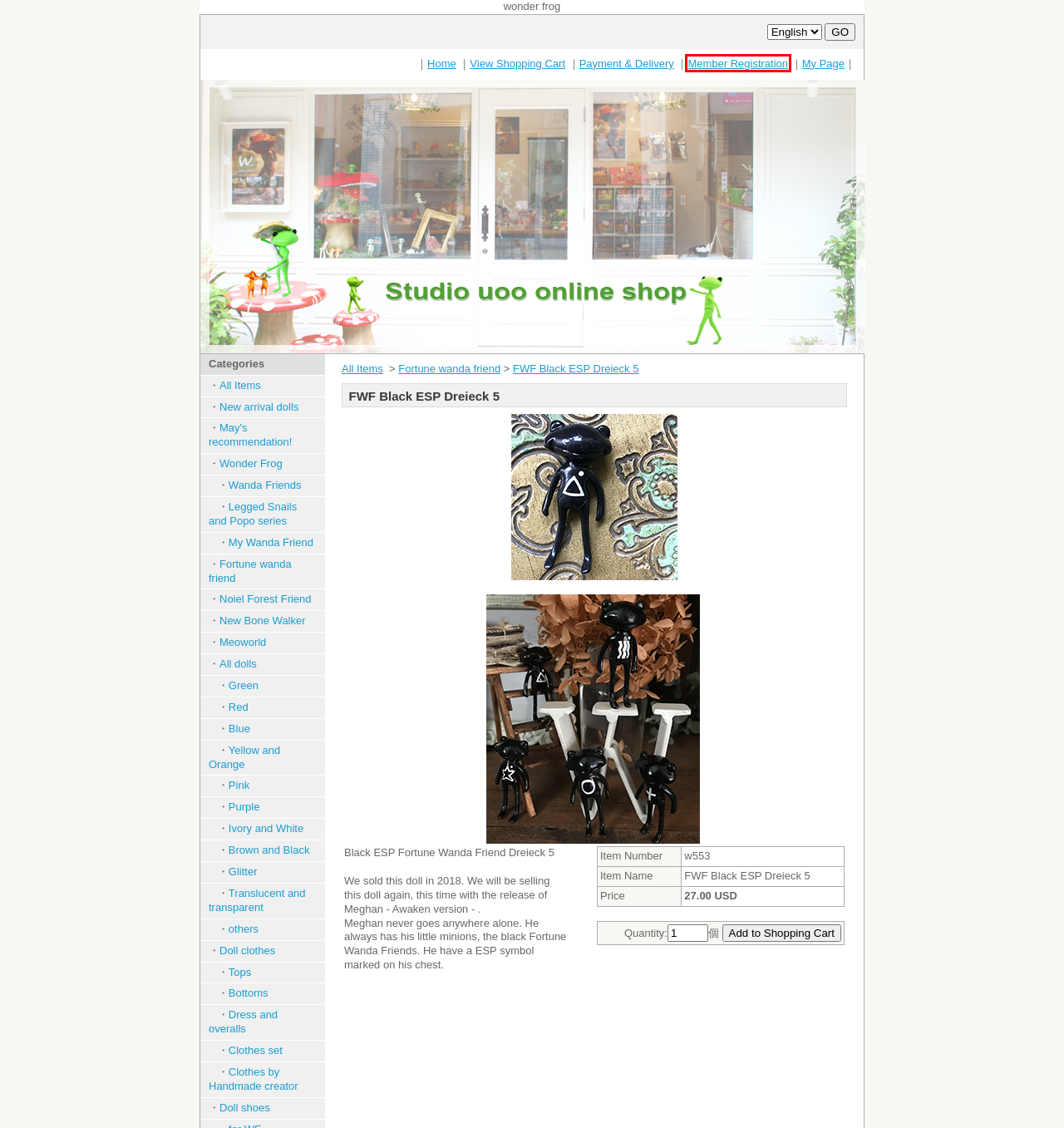You are provided with a screenshot of a webpage containing a red rectangle bounding box. Identify the webpage description that best matches the new webpage after the element in the bounding box is clicked. Here are the potential descriptions:
A. [Studio-uoo online shop]Terms of Use
B. [Studio-uoo online shop]Shopping Cart
C. [Studio-uoo online shop]About payment and delivery
D. [Studio-uoo online shop]Member registration / Update
E. [Studio-uoo online shop]Notice Based on the Law Governing Specific Commercial Transactions
F. [Studio-uoo online shop]Error
G. [Studio-uoo online shop]My Page
H. [Studio-uoo online shop]

D